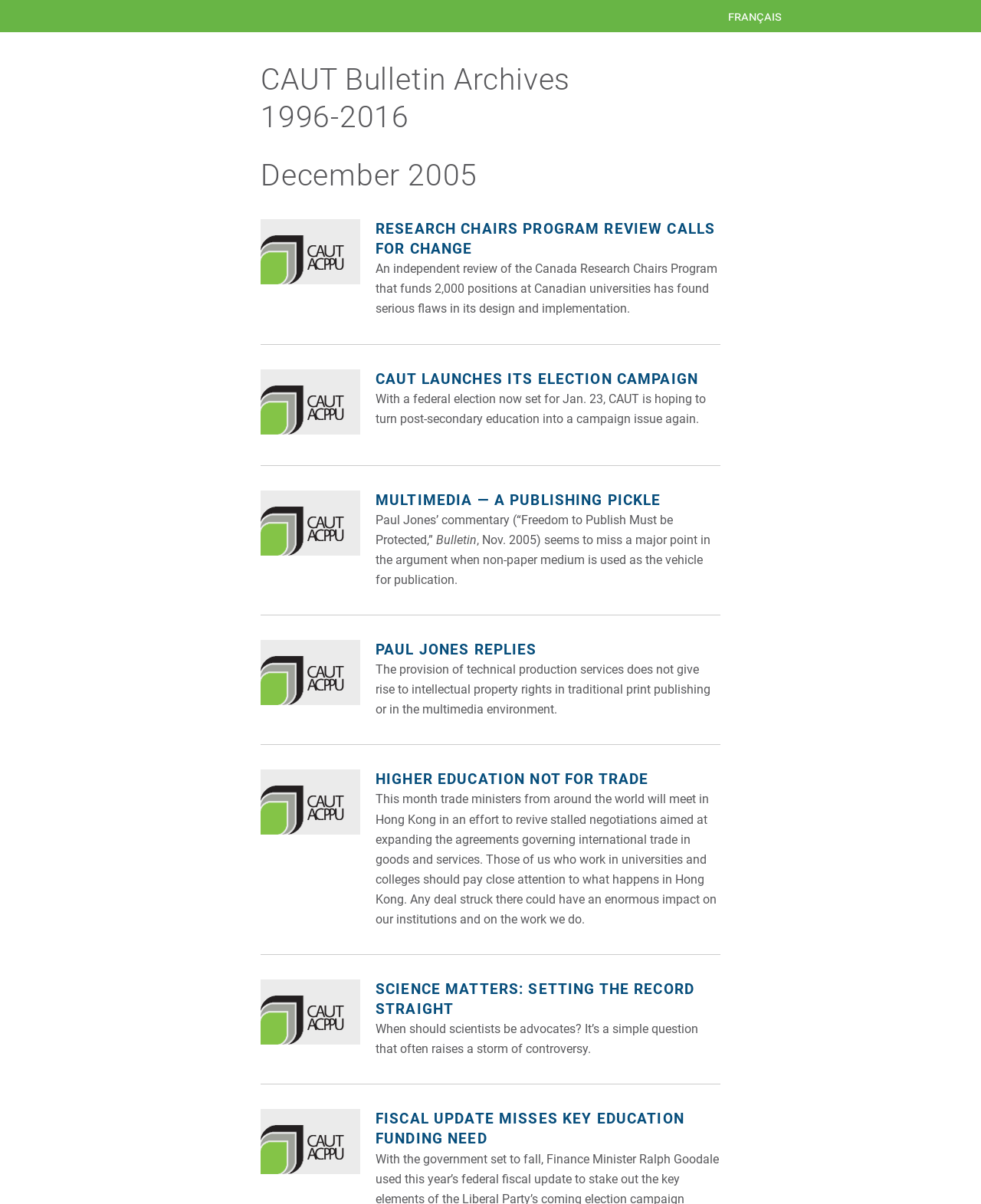Give a short answer to this question using one word or a phrase:
What is the title of the first article?

RESEARCH CHAIRS PROGRAM REVIEW CALLS FOR CHANGE